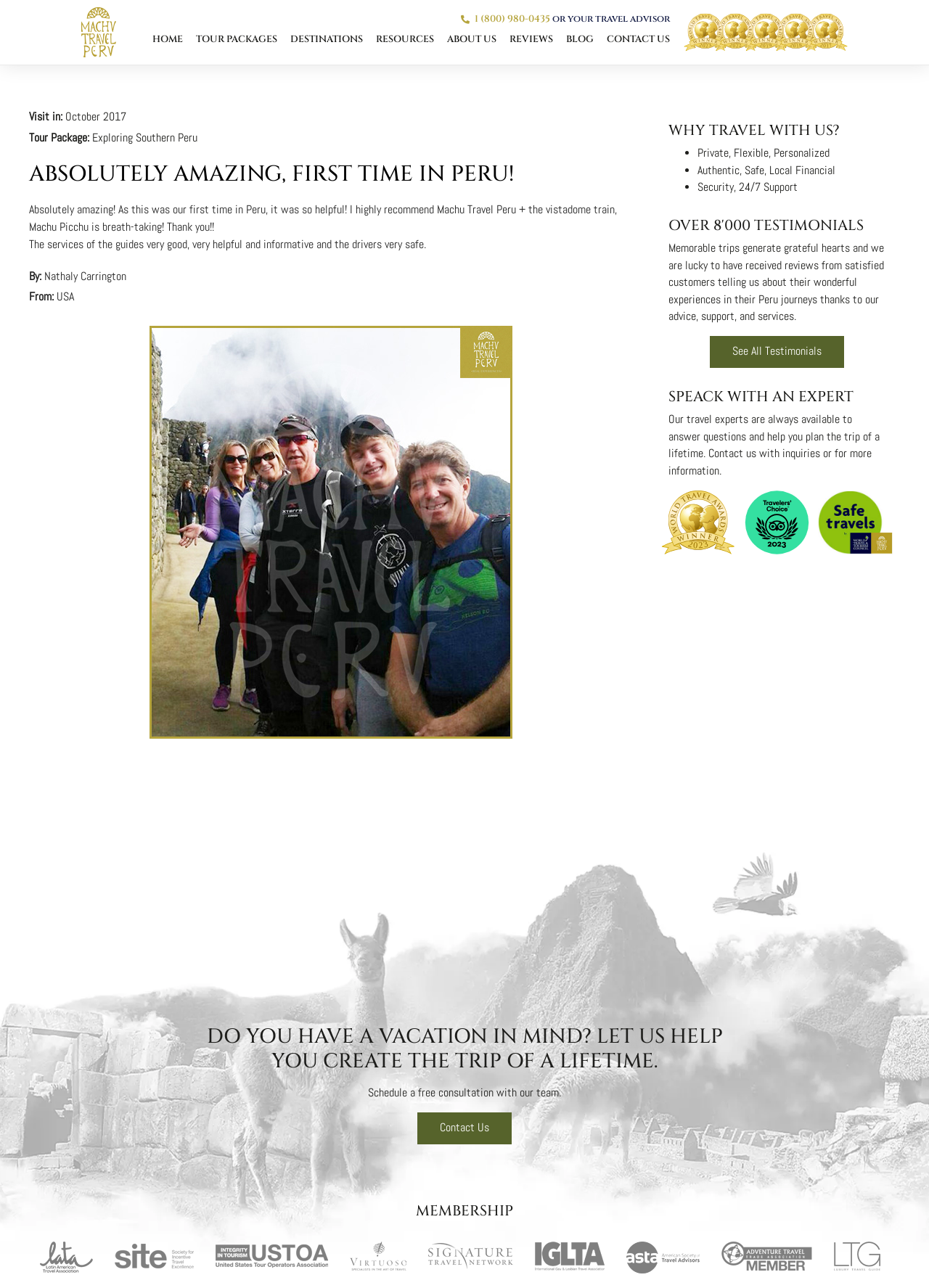What is the name of the travel company?
Identify the answer in the screenshot and reply with a single word or phrase.

Machu Travel Peru